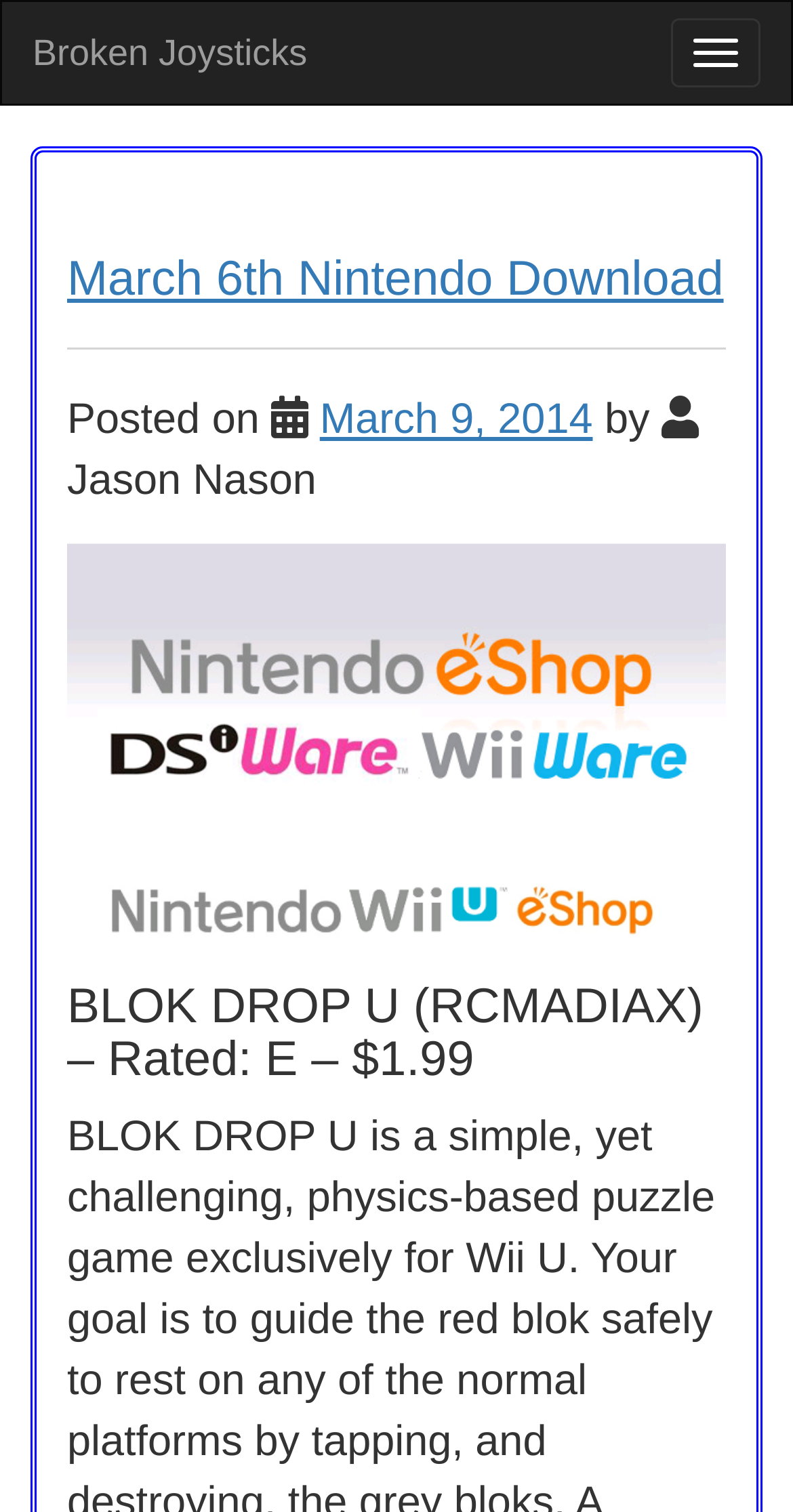Provide a brief response using a word or short phrase to this question:
Who is the author of the article?

Jason Nason